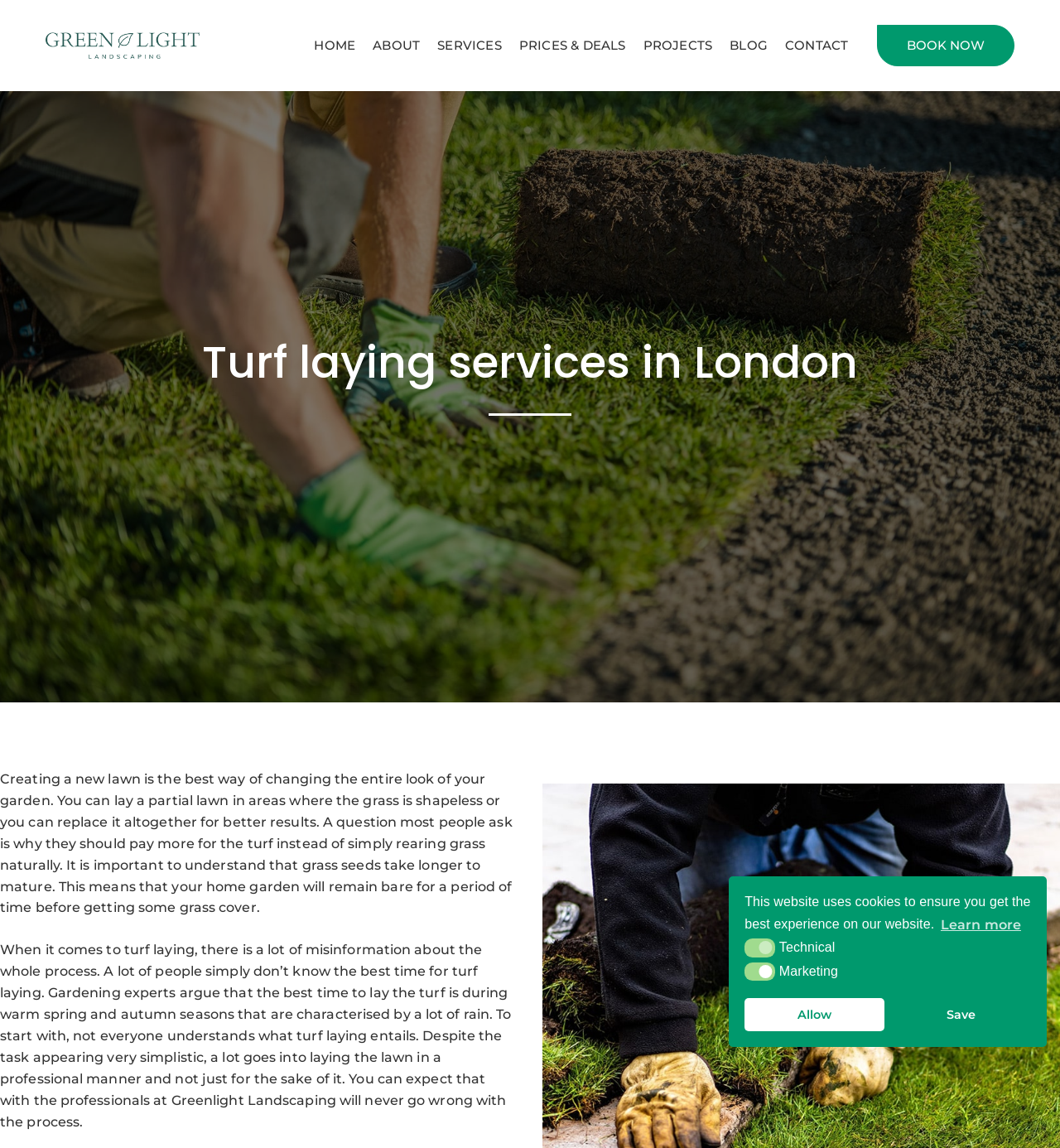Could you provide the bounding box coordinates for the portion of the screen to click to complete this instruction: "Click the 'HOME' link"?

[0.288, 0.022, 0.344, 0.058]